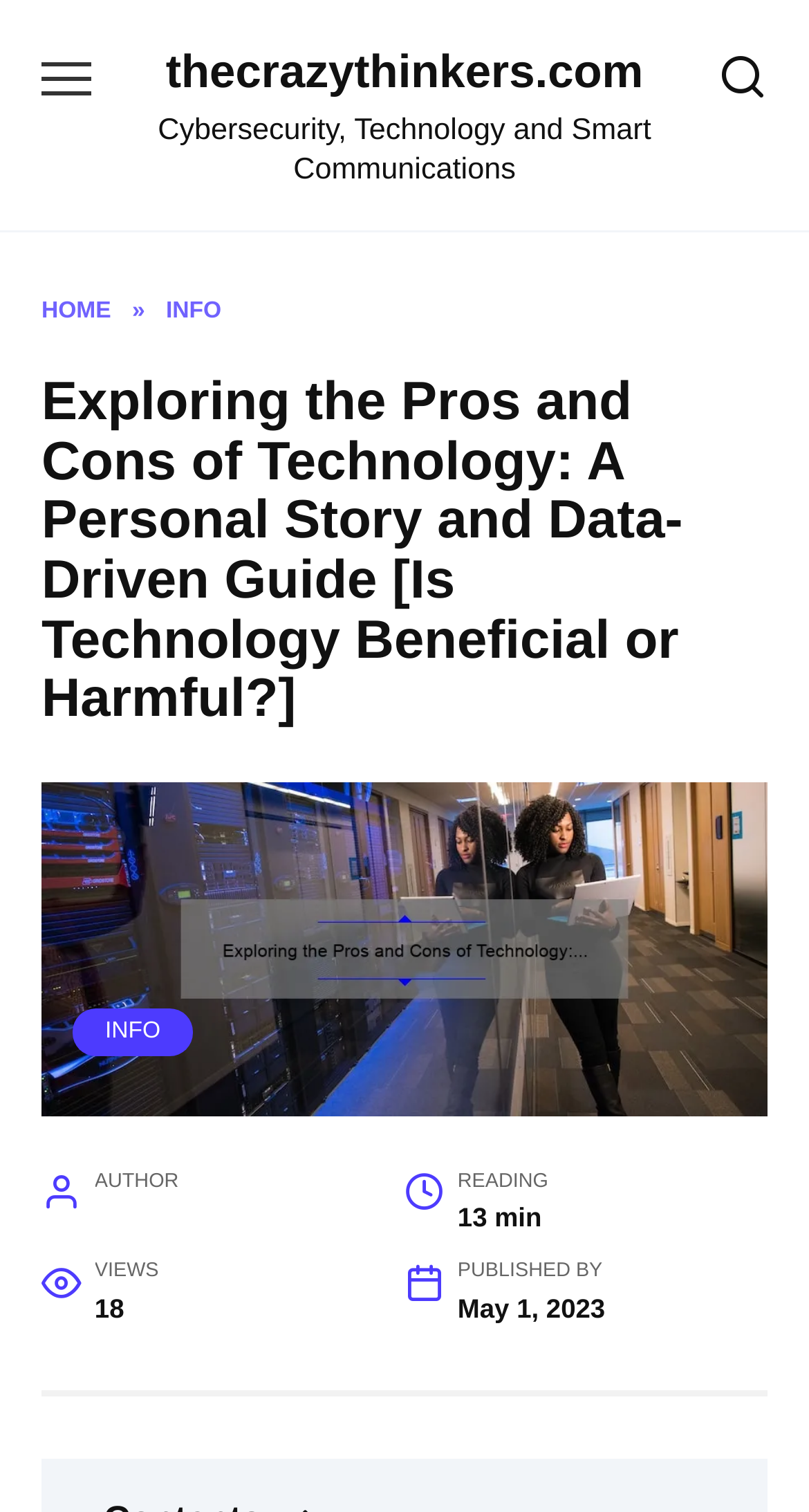Determine the bounding box of the UI component based on this description: "Home". The bounding box coordinates should be four float values between 0 and 1, i.e., [left, top, right, bottom].

[0.051, 0.197, 0.137, 0.213]